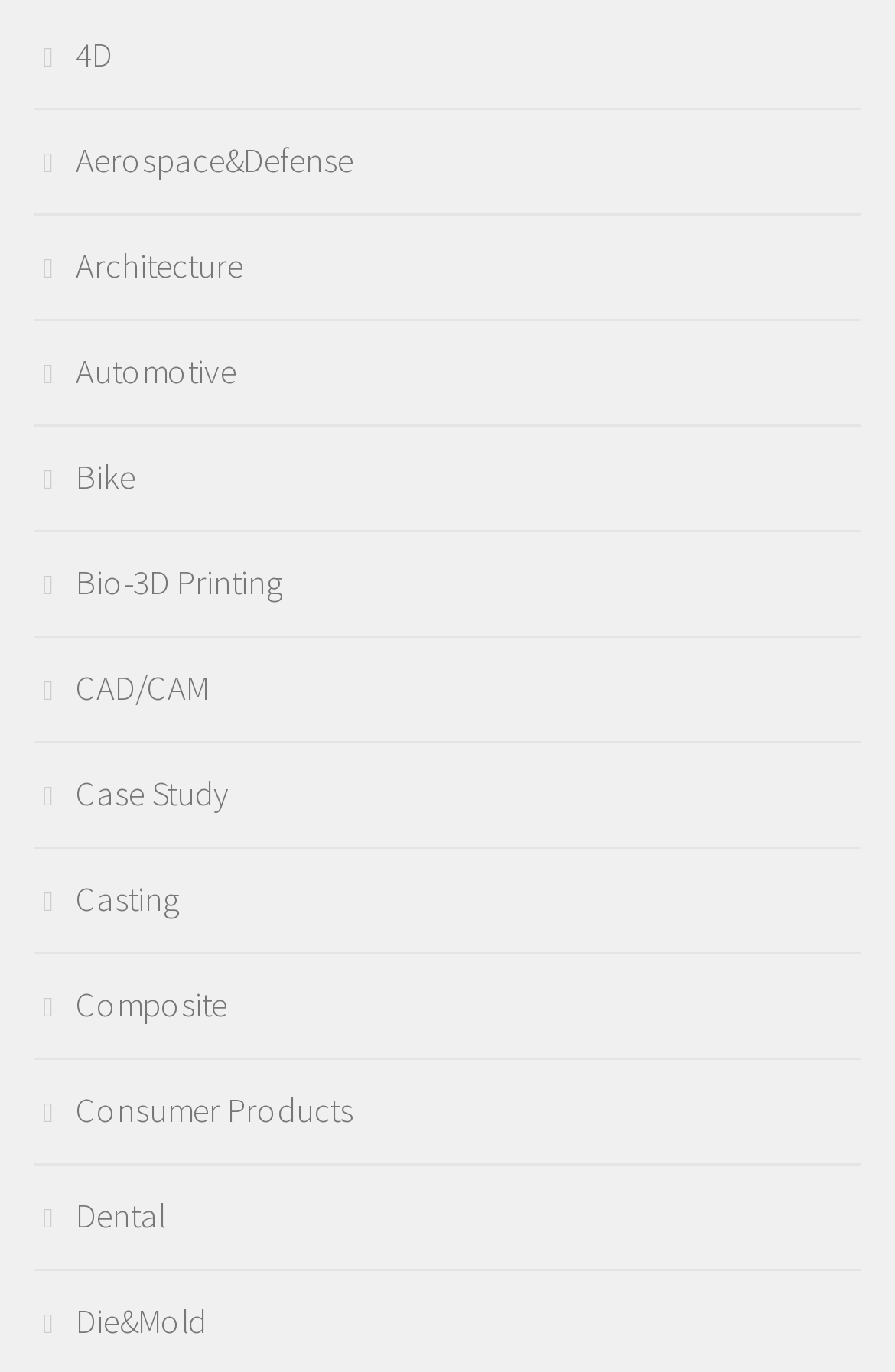Determine the bounding box coordinates of the clickable region to follow the instruction: "Click on Facebook link".

None